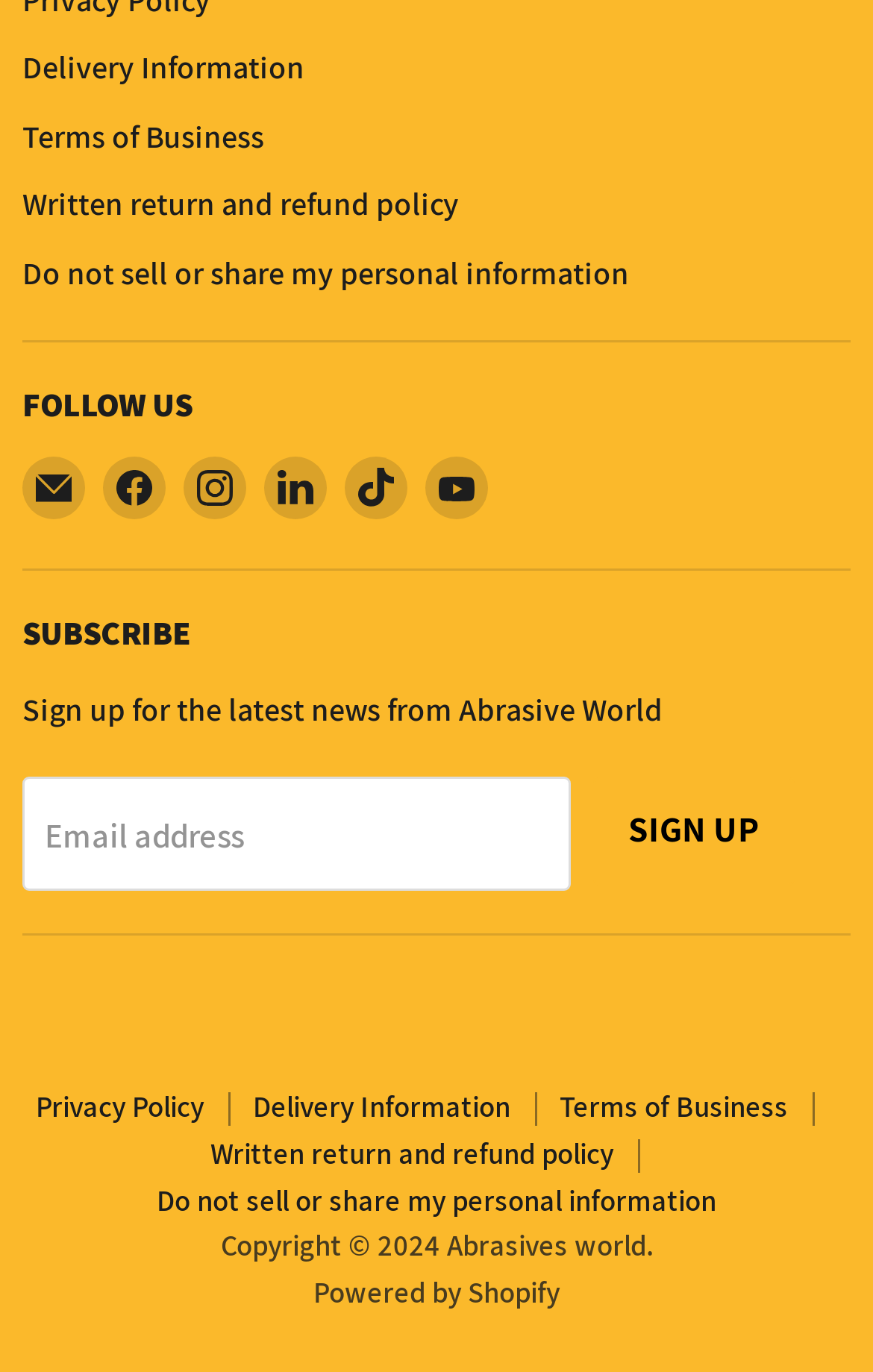What social media platforms can you find Abrasives World on?
From the screenshot, provide a brief answer in one word or phrase.

Facebook, Instagram, LinkedIn, TikTok, YouTube